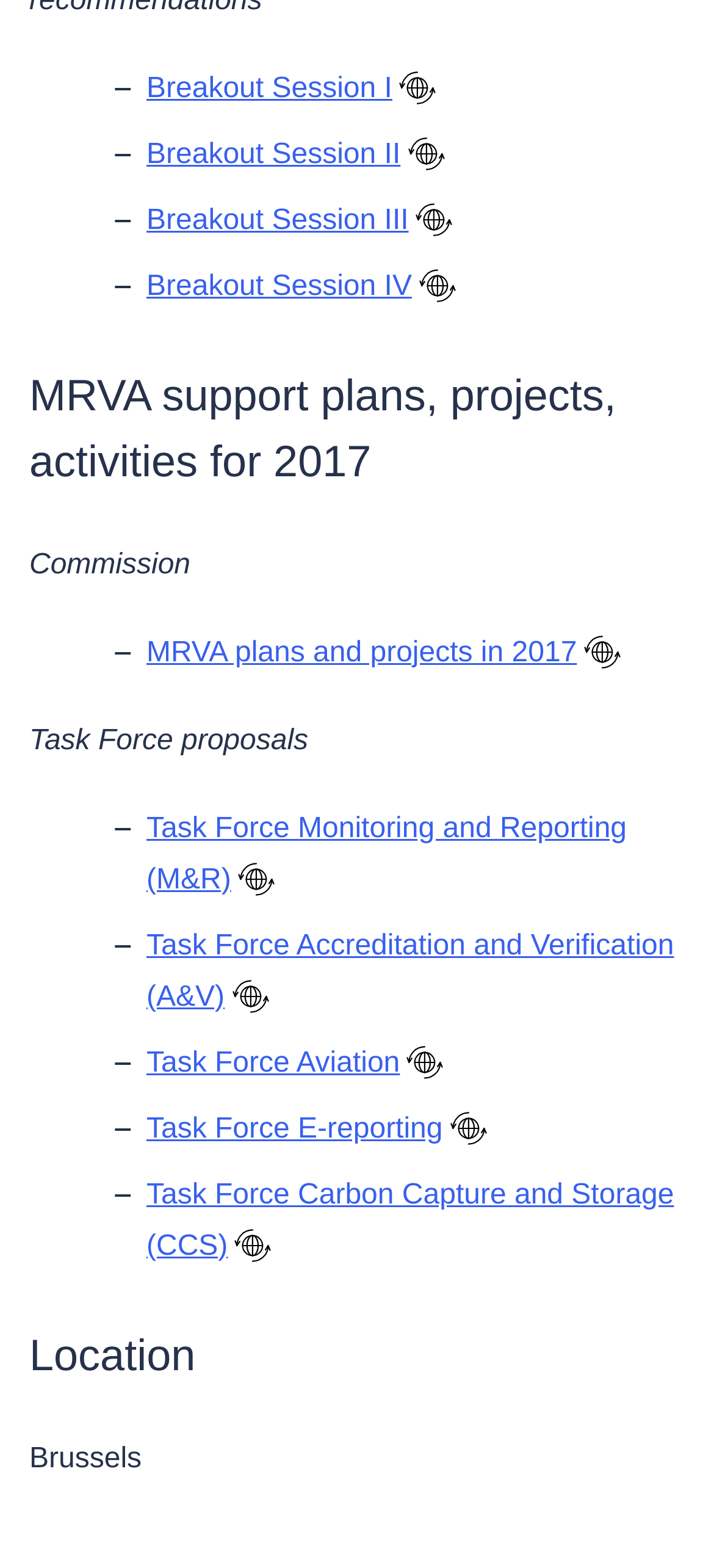Locate the bounding box coordinates of the clickable region to complete the following instruction: "Read about MRVA support plans, projects, activities for 2017."

[0.041, 0.232, 0.959, 0.316]